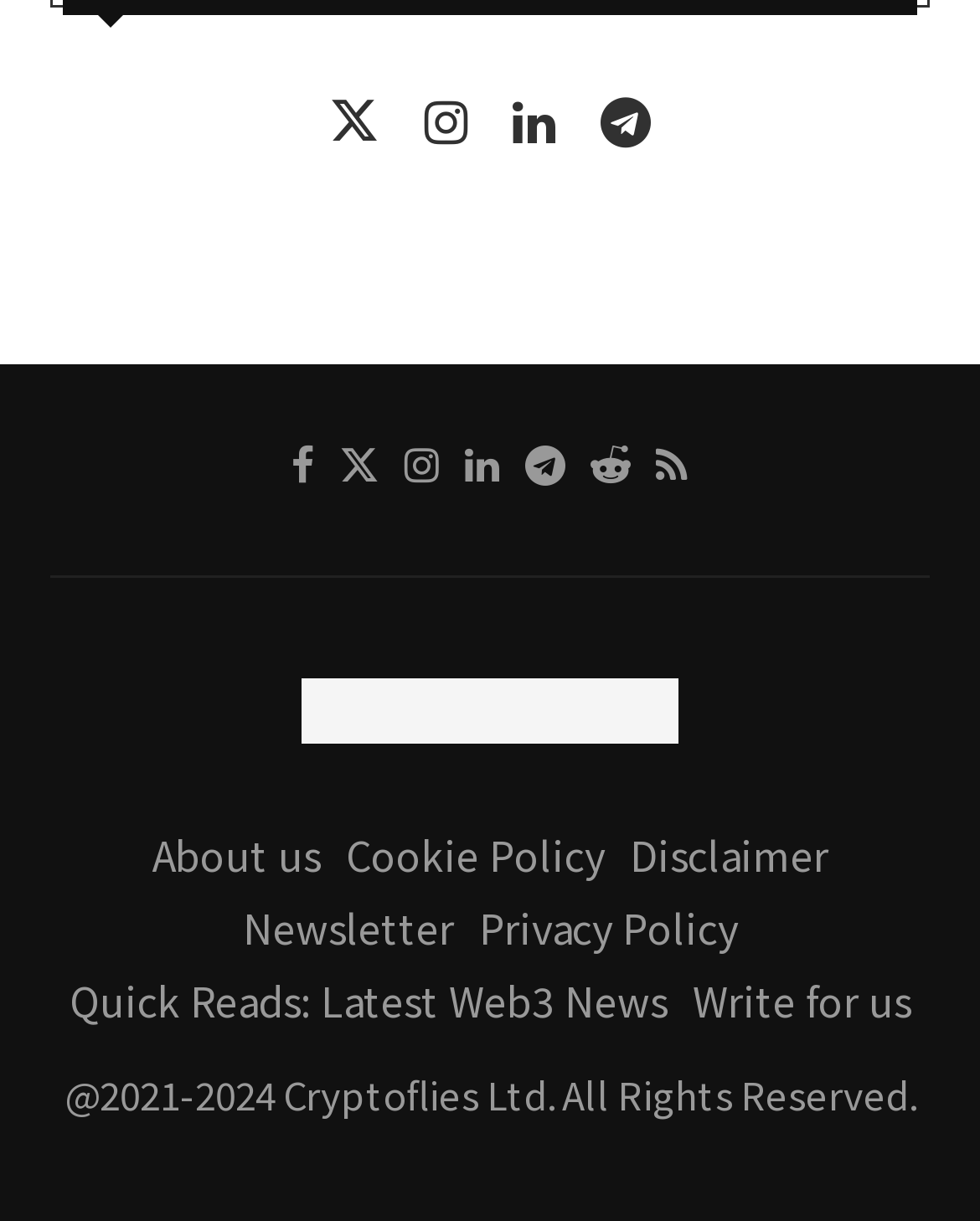Locate the bounding box coordinates of the item that should be clicked to fulfill the instruction: "View Facebook".

[0.297, 0.36, 0.321, 0.401]